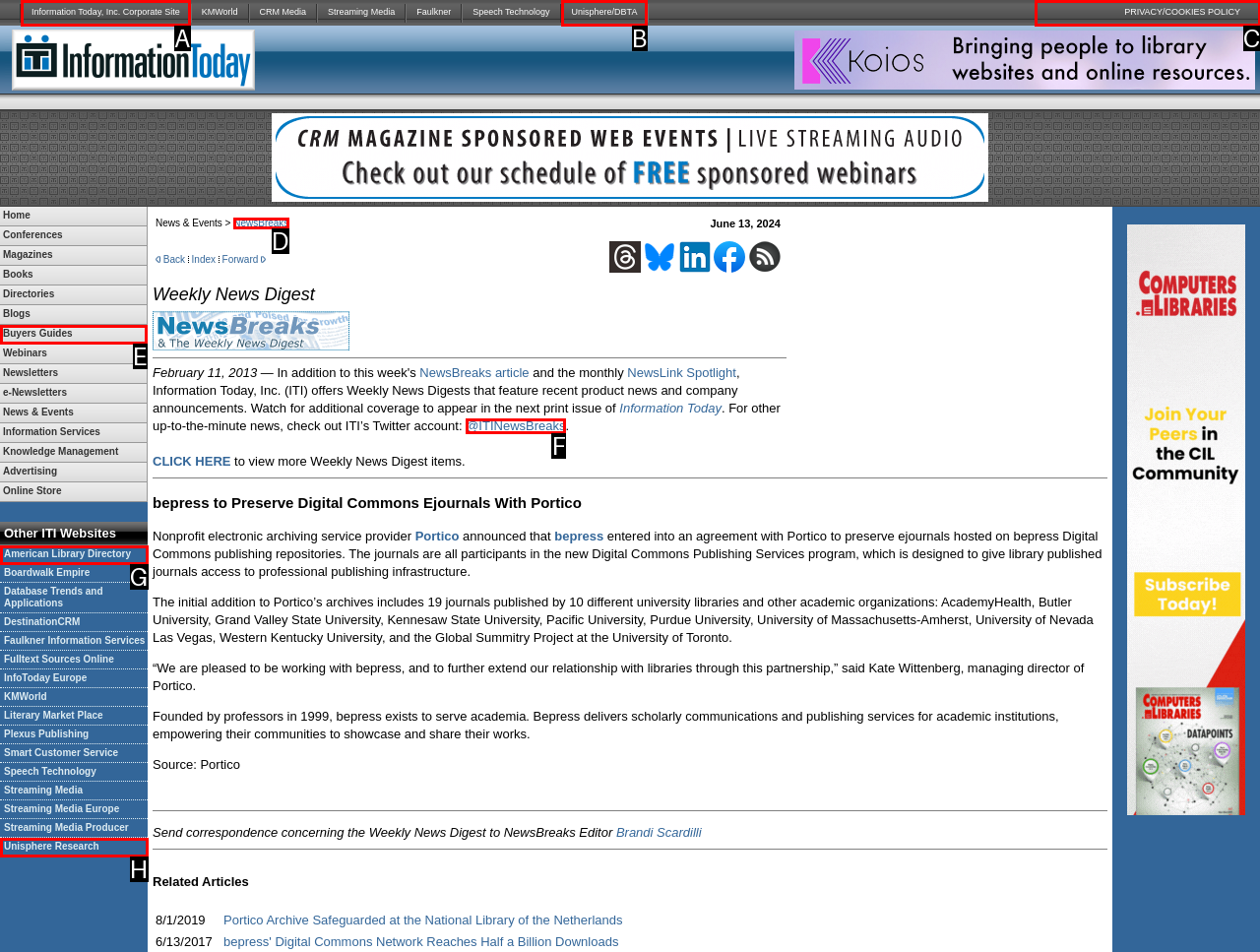From the given options, choose the one to complete the task: Click the 'Home' link
Indicate the letter of the correct option.

None